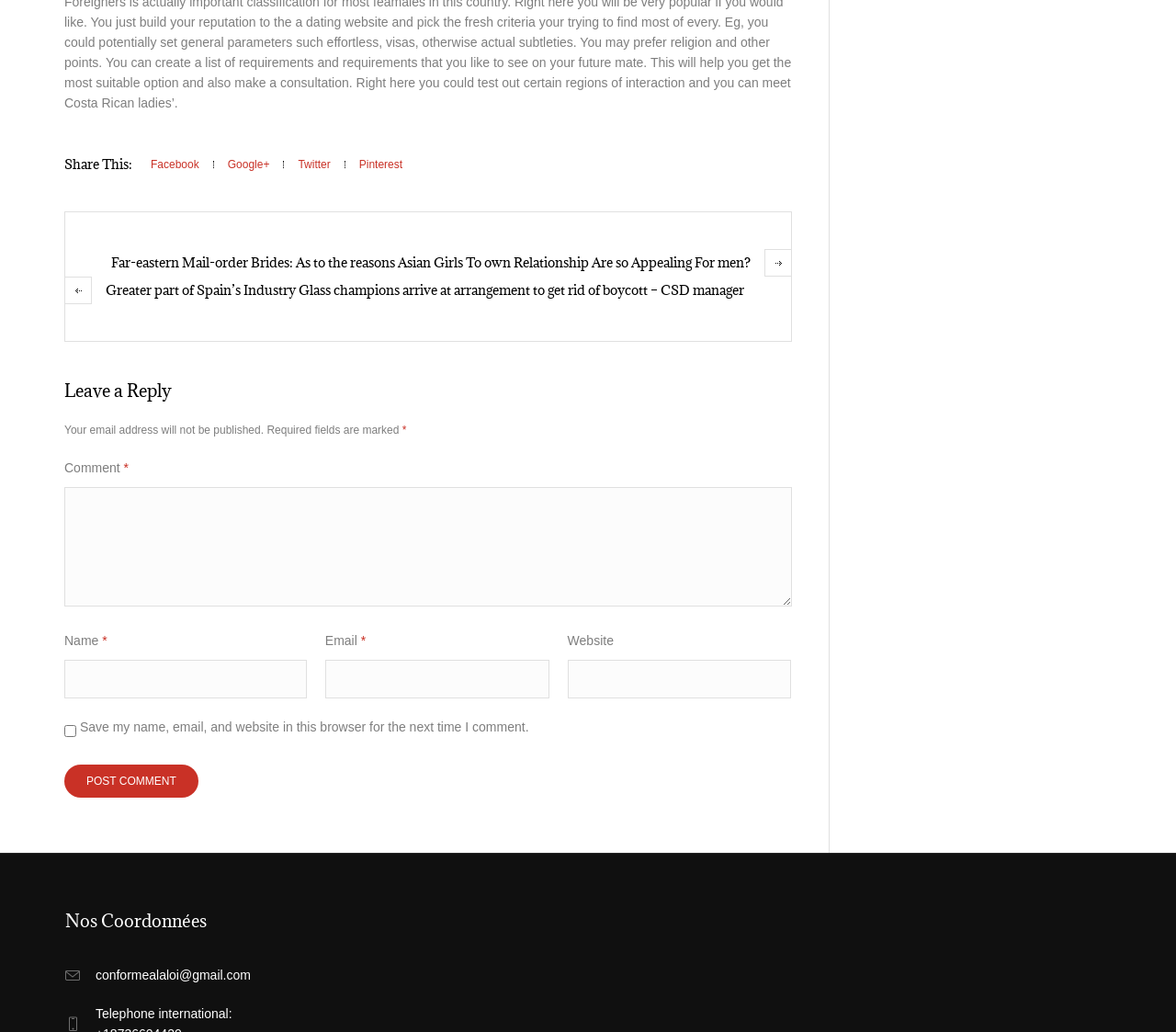Please provide a one-word or phrase answer to the question: 
What is the title of the first article?

Far-eastern Mail-order Brides